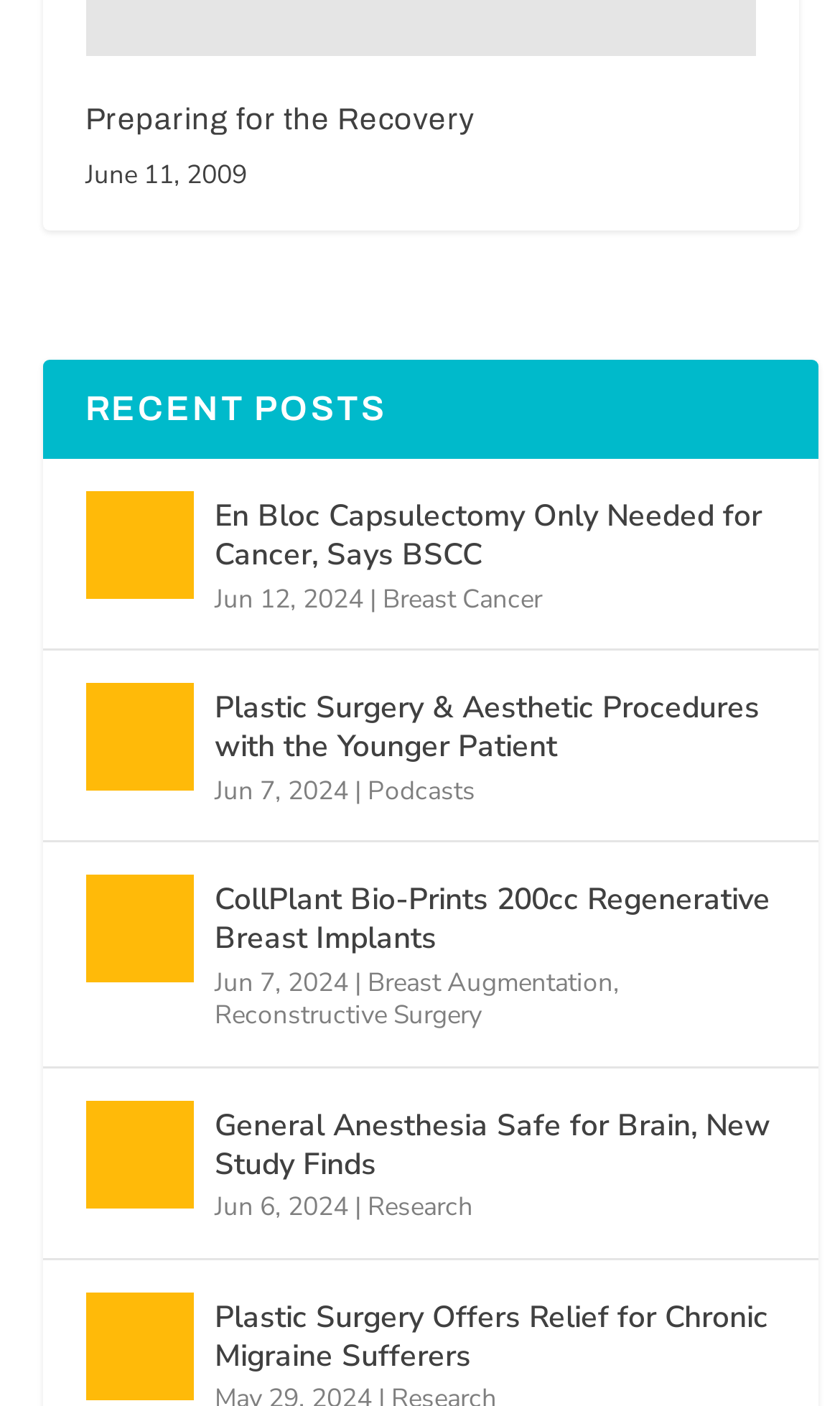Please provide a short answer using a single word or phrase for the question:
What category does the post 'Breast Augmentation' belong to?

Breast Augmentation